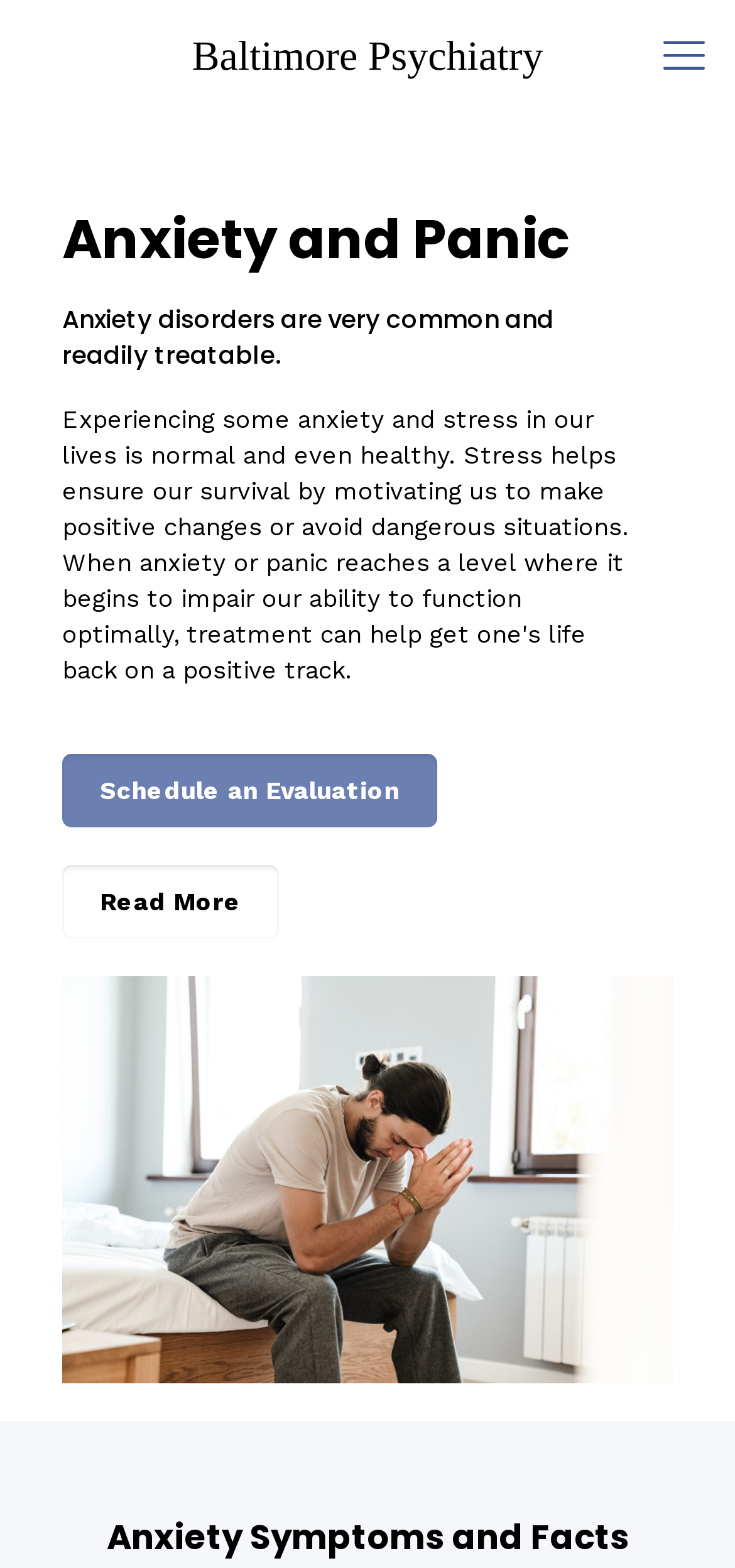What can be done to address anxiety disorders?
Offer a detailed and full explanation in response to the question.

According to the webpage, one step that can be taken to address anxiety disorders is to schedule an evaluation, as indicated by the link 'Schedule an Evaluation' on the webpage.